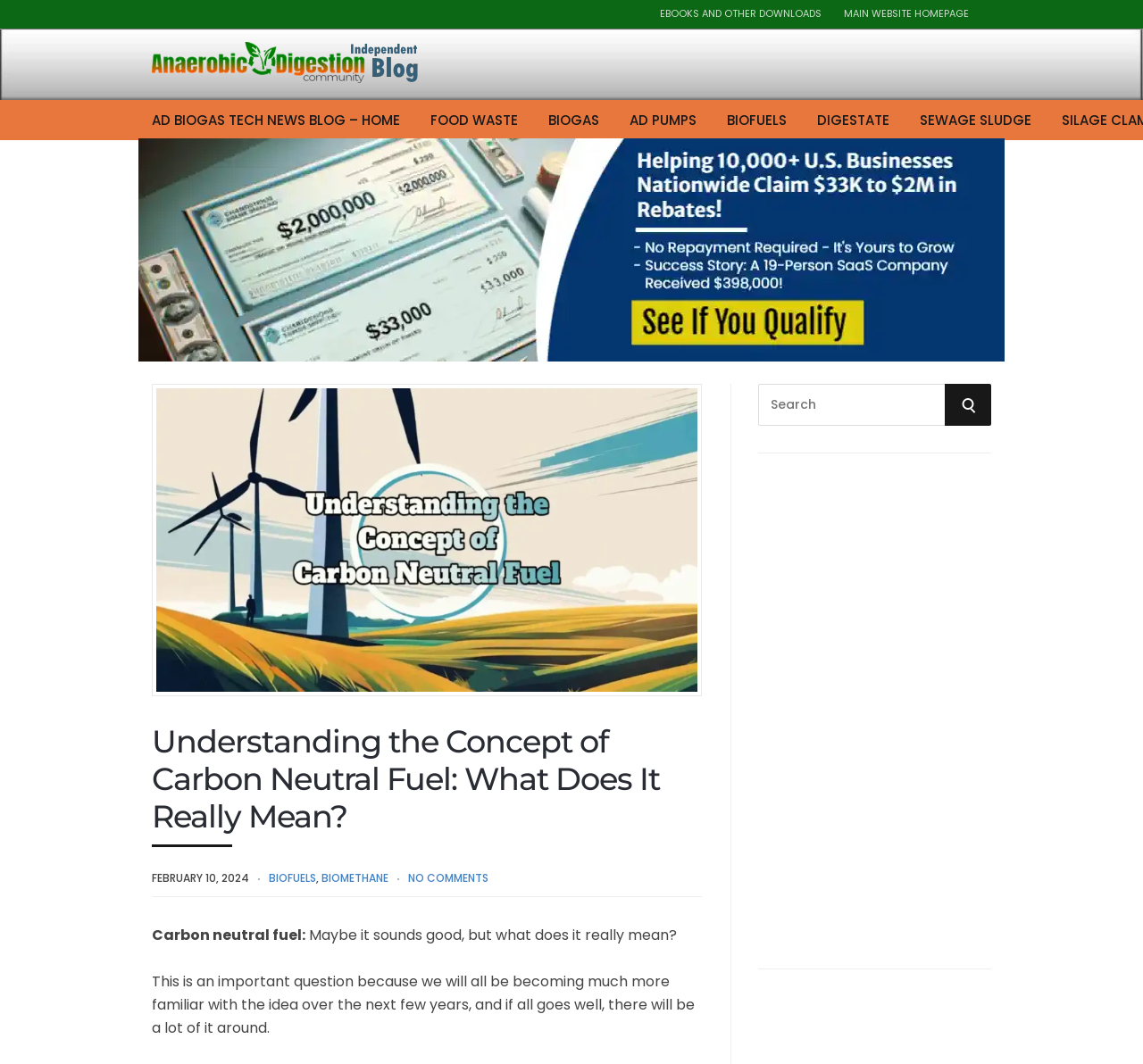Determine the bounding box coordinates of the region that needs to be clicked to achieve the task: "Explore the 'BIOFUELS' category".

[0.636, 0.094, 0.688, 0.131]